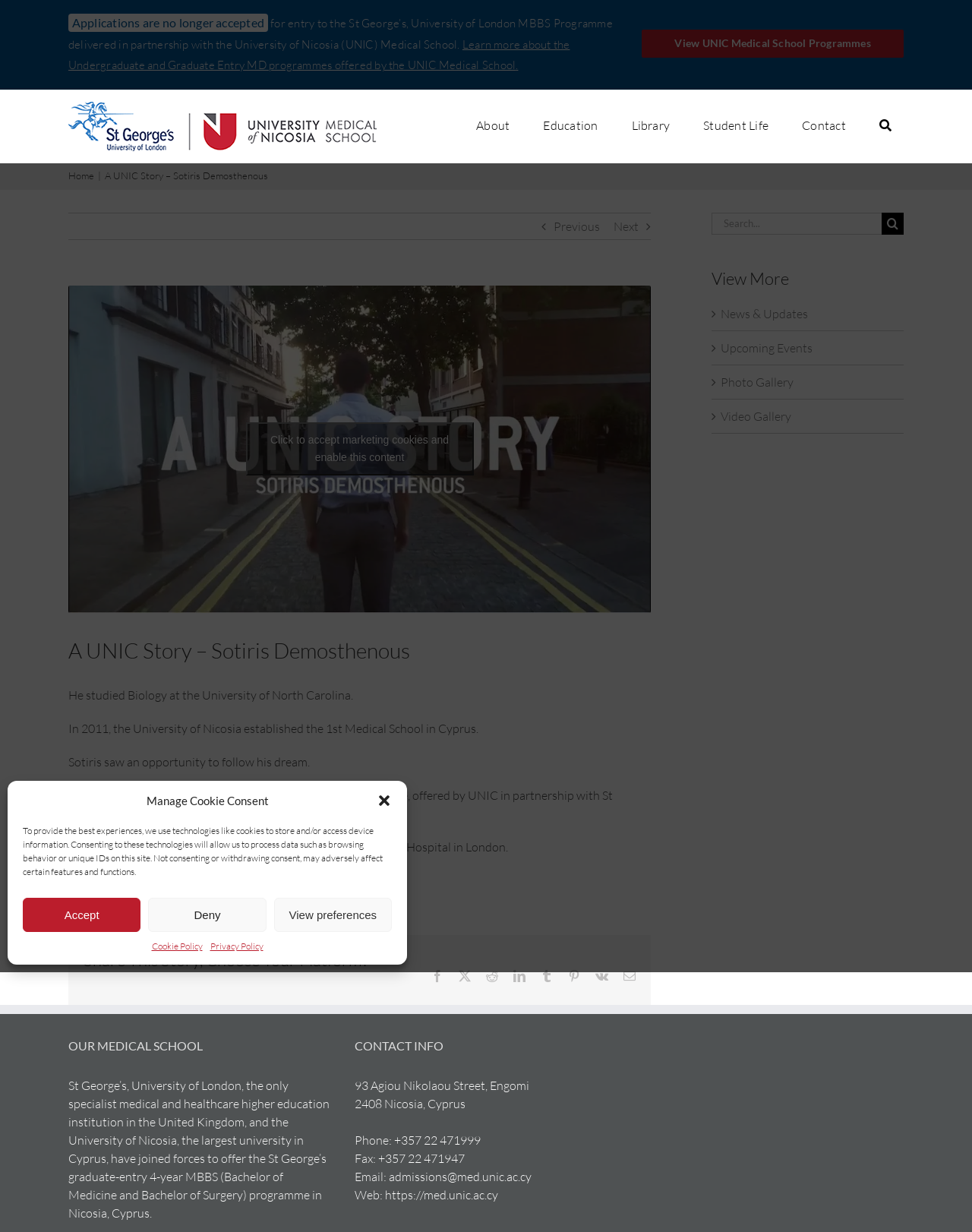Give a one-word or one-phrase response to the question: 
What is the name of the hospital where Sotiris works as a postgraduate trainee doctor?

Charing Cross Hospital